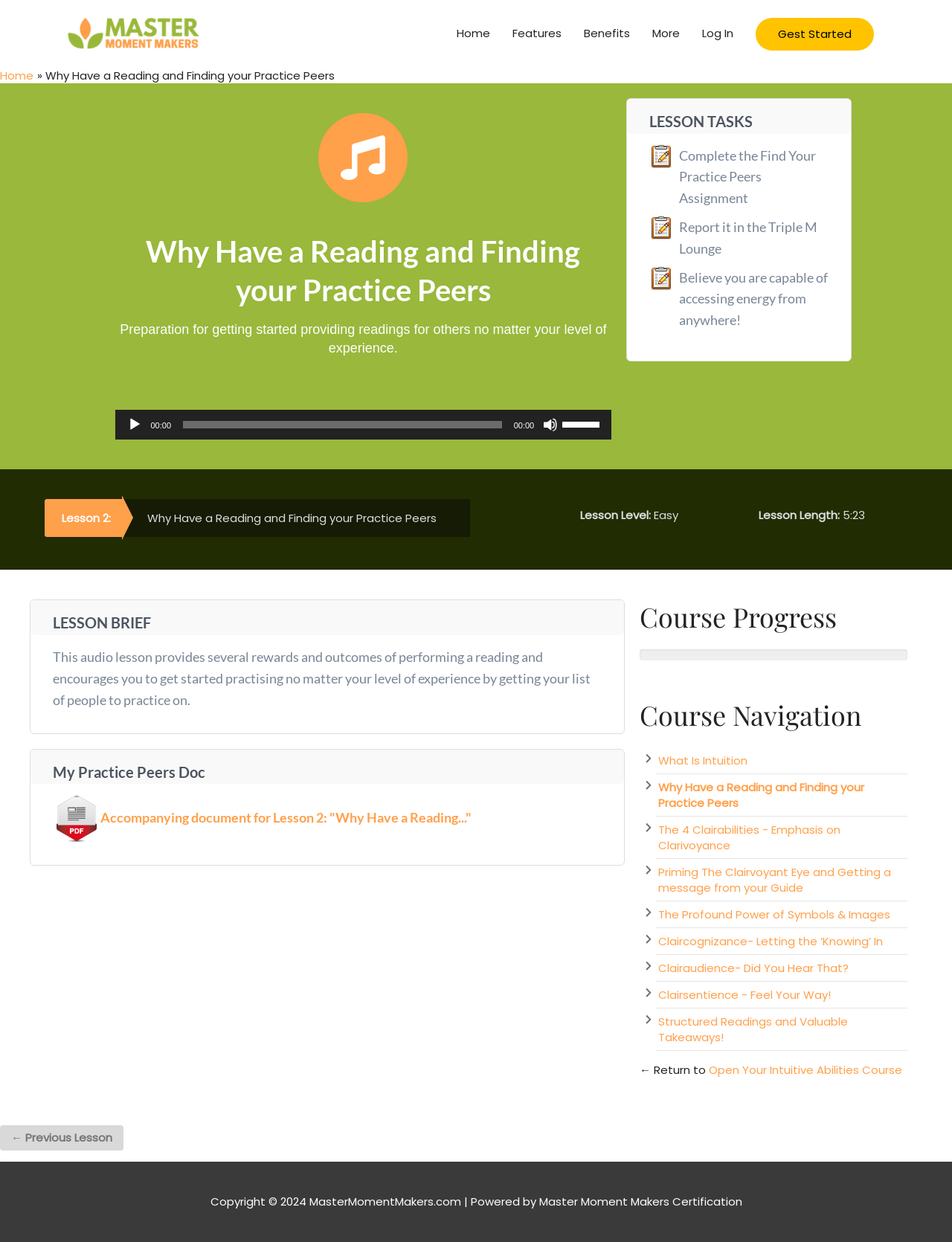Using the provided description Features, find the bounding box coordinates for the UI element. Provide the coordinates in (top-left x, top-left y, bottom-right x, bottom-right y) format, ensuring all values are between 0 and 1.

[0.527, 0.009, 0.602, 0.045]